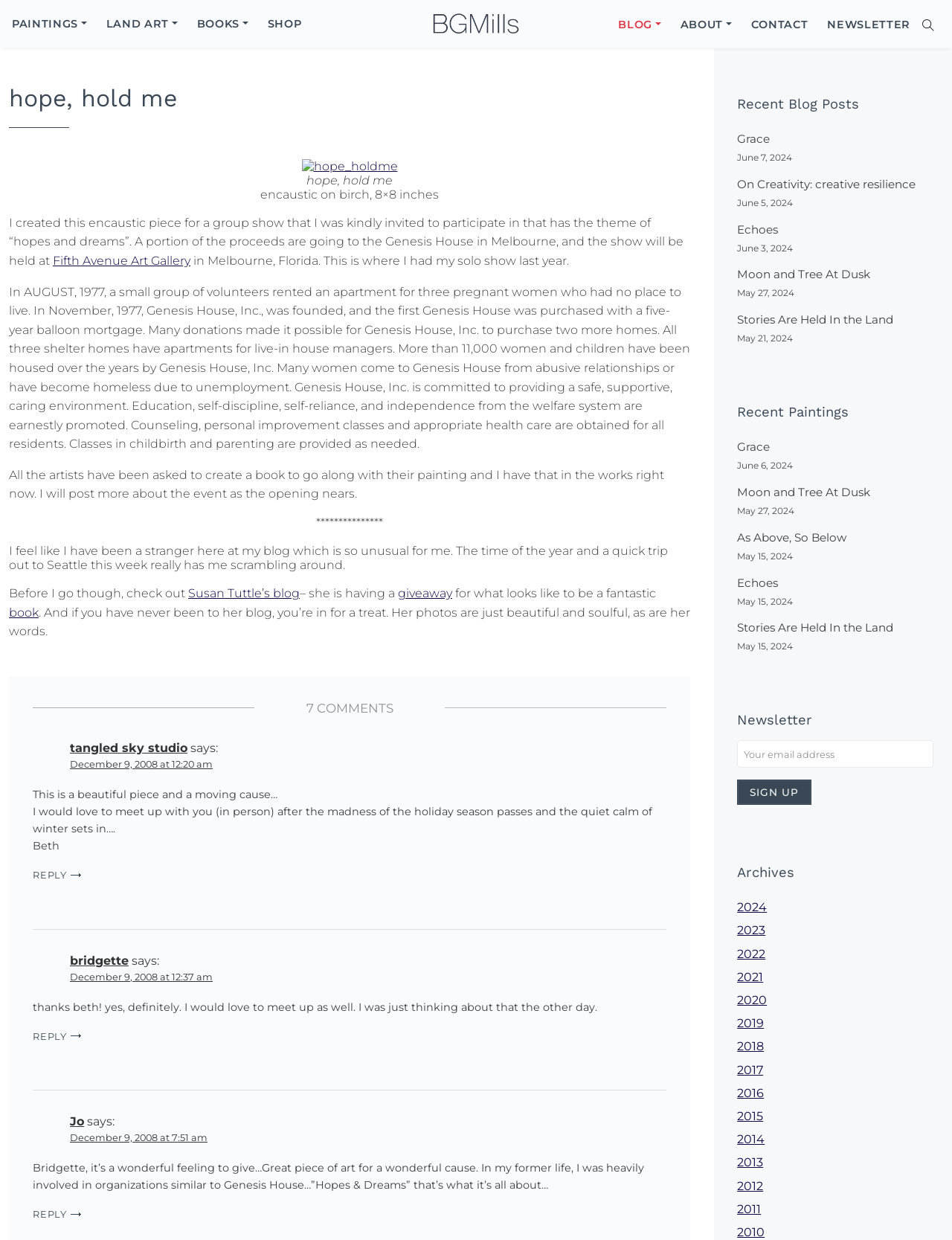Provide your answer to the question using just one word or phrase: What is the size of the encaustic piece?

8×8 inches